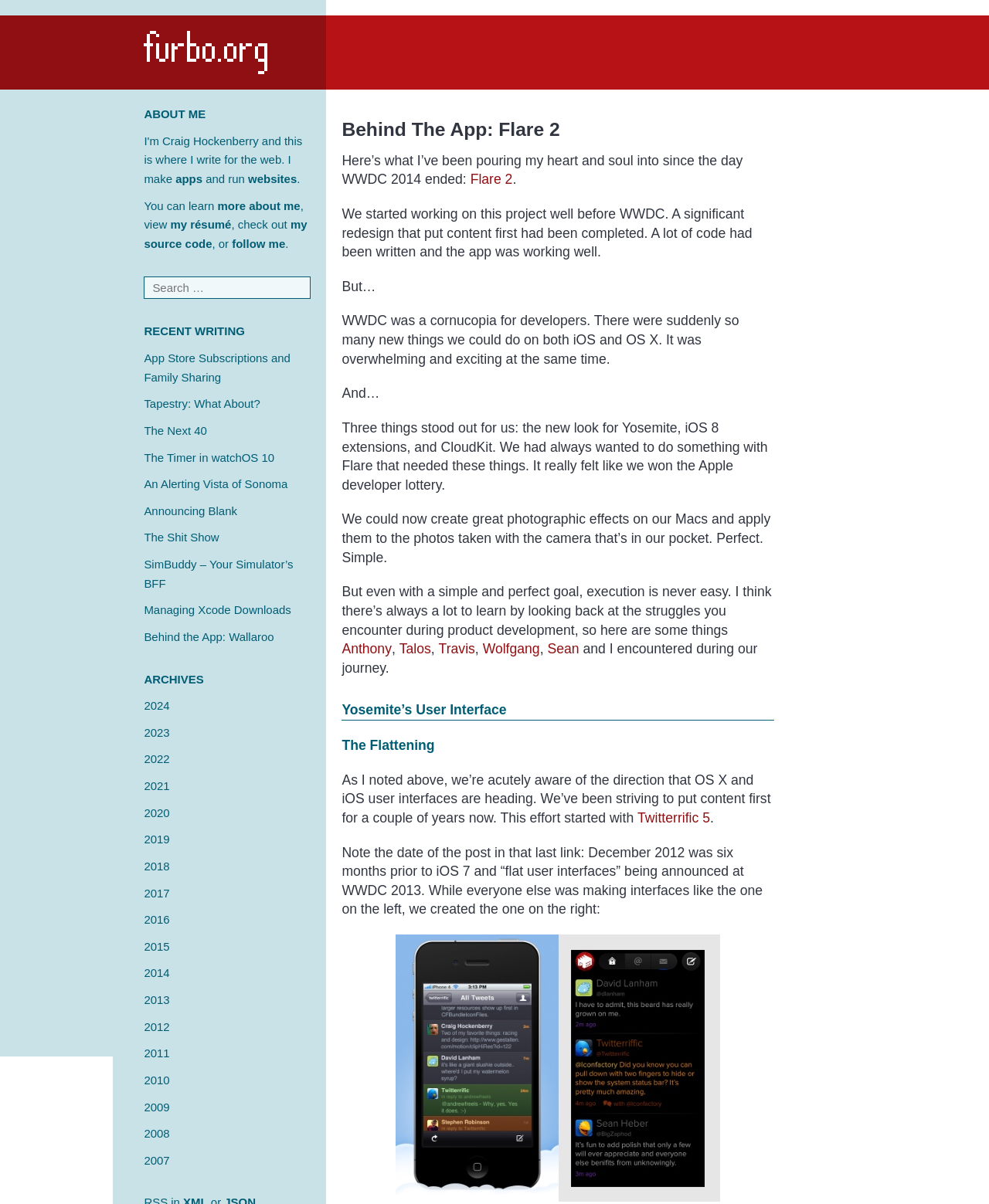Look at the image and answer the question in detail:
How many people are mentioned as encountering struggles during product development?

The text mentions that Anthony, Talos, Travis, Wolfgang, Sean, and the author encountered struggles during product development, which makes a total of 6 people.